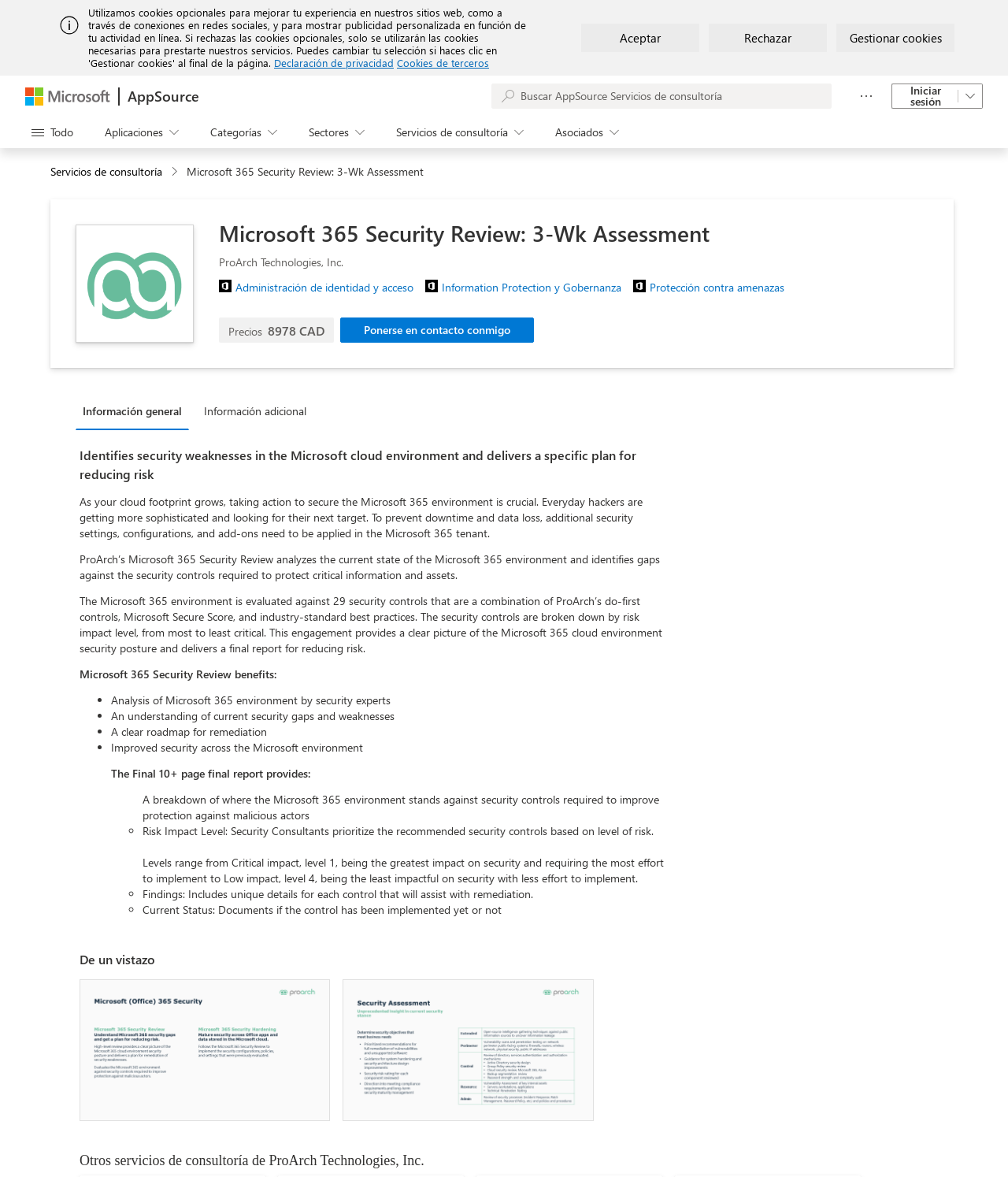Summarize the webpage with intricate details.

The webpage is about Microsoft 365 Security Review, a 3-week assessment service provided by ProArch Technologies, Inc. At the top of the page, there is a banner with a alert message, followed by a series of buttons and links, including "Declaración de privacidad", "Cookies de terceros", and "Gestionar cookies". Below the banner, there is a Microsoft logo and a search bar.

On the left side of the page, there is a navigation menu with buttons labeled "Todo", "Aplicaciones", "Categorías", "Sectores", "Servicios de consultoría", and "Asociados". 

The main content of the page is divided into several sections. The first section has a heading "Microsoft 365 Security Review: 3-Wk Assessment" and an image related to the service. Below the heading, there is a brief description of the service, which identifies security weaknesses in the Microsoft cloud environment and delivers a specific plan for reducing risk.

The next section has a heading "ProArch Technologies, Inc." and lists three links: "Administración de identidad y acceso", "Information Protection y Gobernanza", and "Protección contra amenazas". 

Below this section, there is a pricing information section, which displays the price "8978 CAD" and a button "Ponerse en contacto conmigo". 

The main content of the page continues with a tabbed section, where the first tab "Información general" is selected by default. The content of this tab is divided into several sections, including a brief introduction to the Microsoft 365 Security Review service, its benefits, and a detailed description of the service.

The benefits of the service are listed in a bullet point format, including "Analysis of Microsoft 365 environment by security experts", "An understanding of current security gaps and weaknesses", "A clear roadmap for remediation", and "Improved security across the Microsoft environment".

The detailed description of the service explains that it analyzes the current state of the Microsoft 365 environment and identifies gaps against the security controls required to protect critical information and assets. The service evaluates the environment against 29 security controls, which are broken down by risk impact level, from most to least critical.

The final report provided by the service includes a breakdown of where the Microsoft 365 environment stands against security controls, a list of findings, and the current status of each control. 

At the bottom of the page, there is a section titled "De un vist